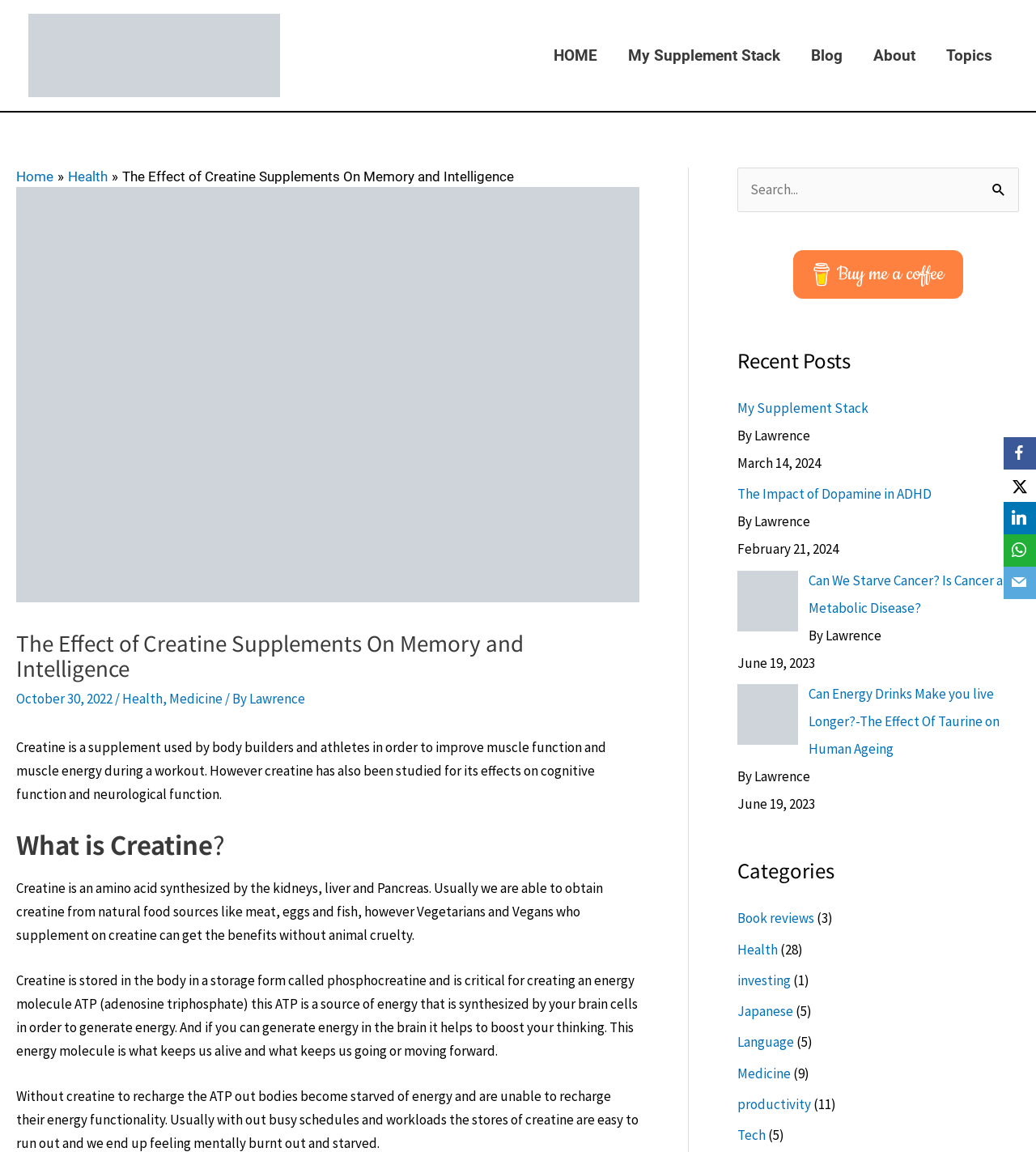What is the source of creatine in the body?
Please provide a single word or phrase as your answer based on the image.

Kidneys, liver, and pancreas